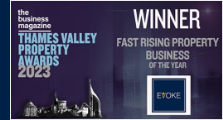Refer to the screenshot and answer the following question in detail:
What is the category in which Evoke won the award?

The category can be found by reading the caption, which states that Evoke was recognized as the 'FAST RISING PROPERTY BUSINESS OF THE YEAR', indicating the category in which they won the award.